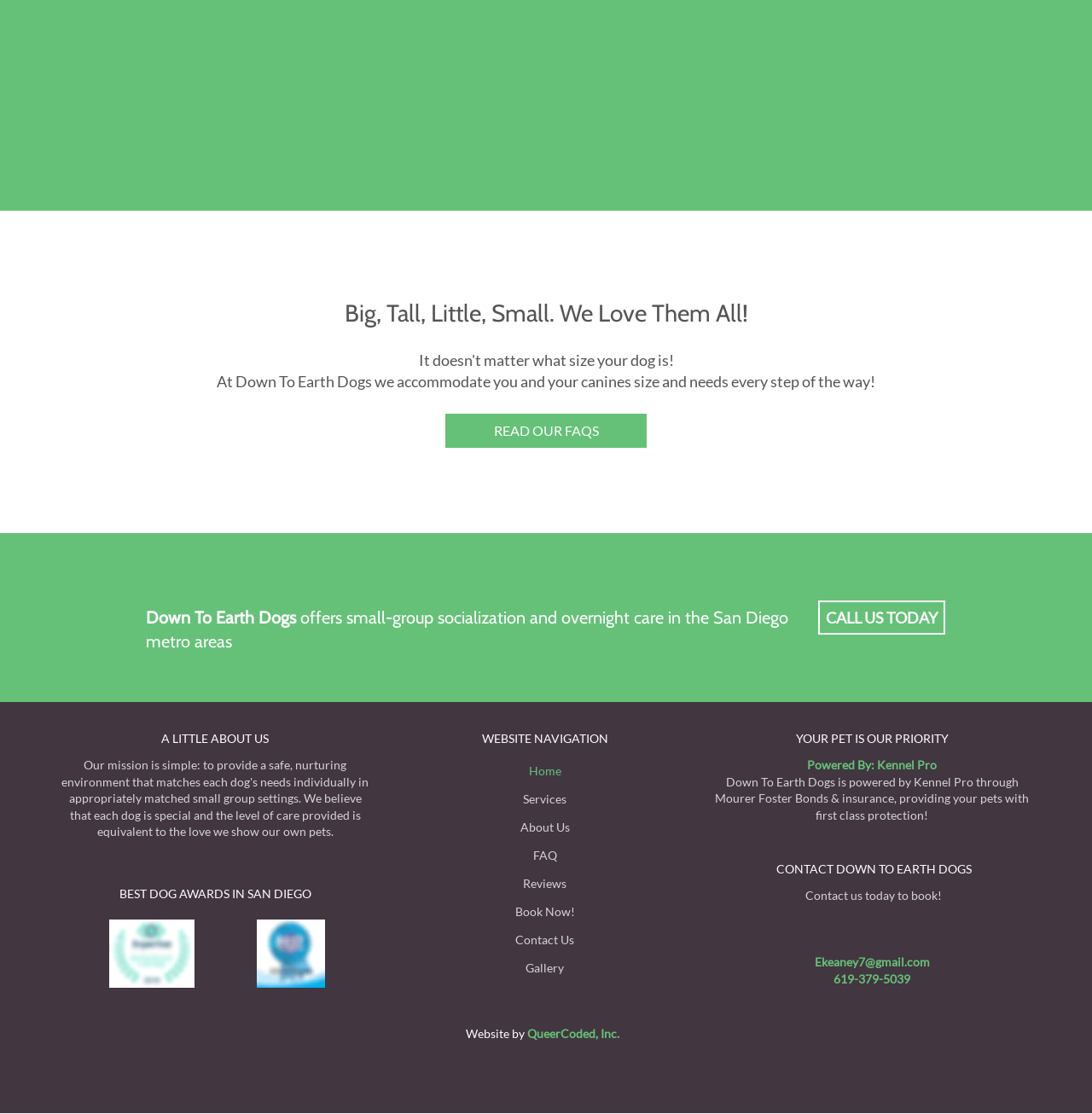Highlight the bounding box coordinates of the region I should click on to meet the following instruction: "Click on 'READ OUR FAQS'".

[0.408, 0.19, 0.592, 0.22]